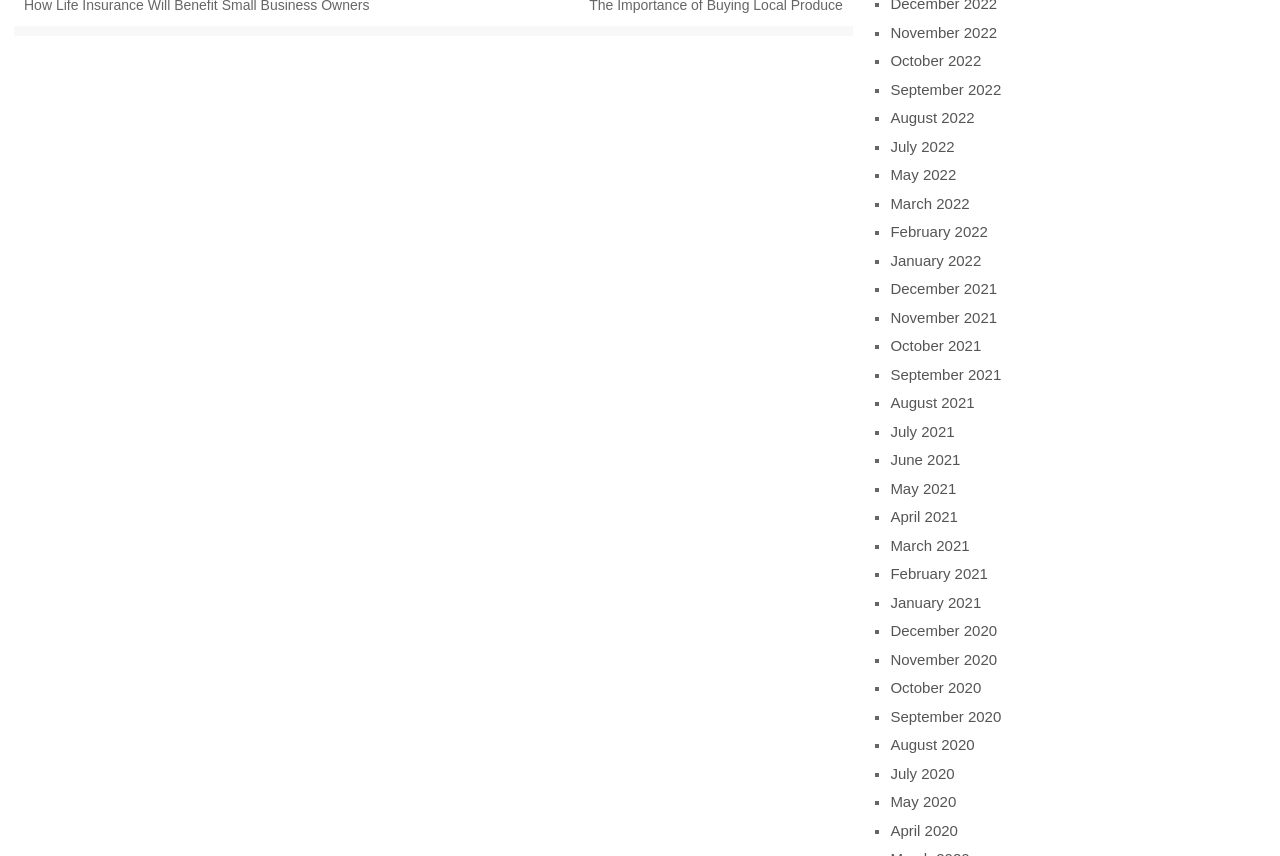Determine the bounding box coordinates of the region that needs to be clicked to achieve the task: "View October 2021".

[0.696, 0.394, 0.767, 0.414]